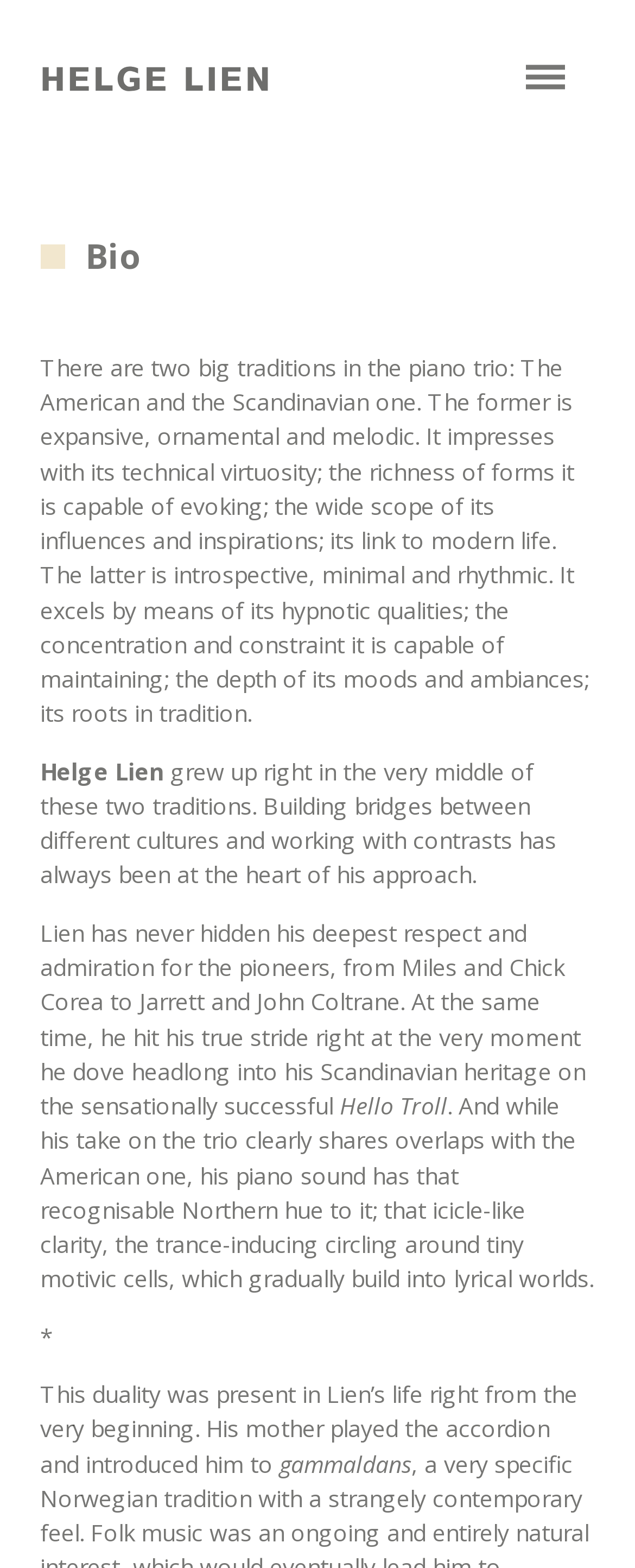Give a concise answer of one word or phrase to the question: 
What instrument did Helge Lien's mother play?

Accordion